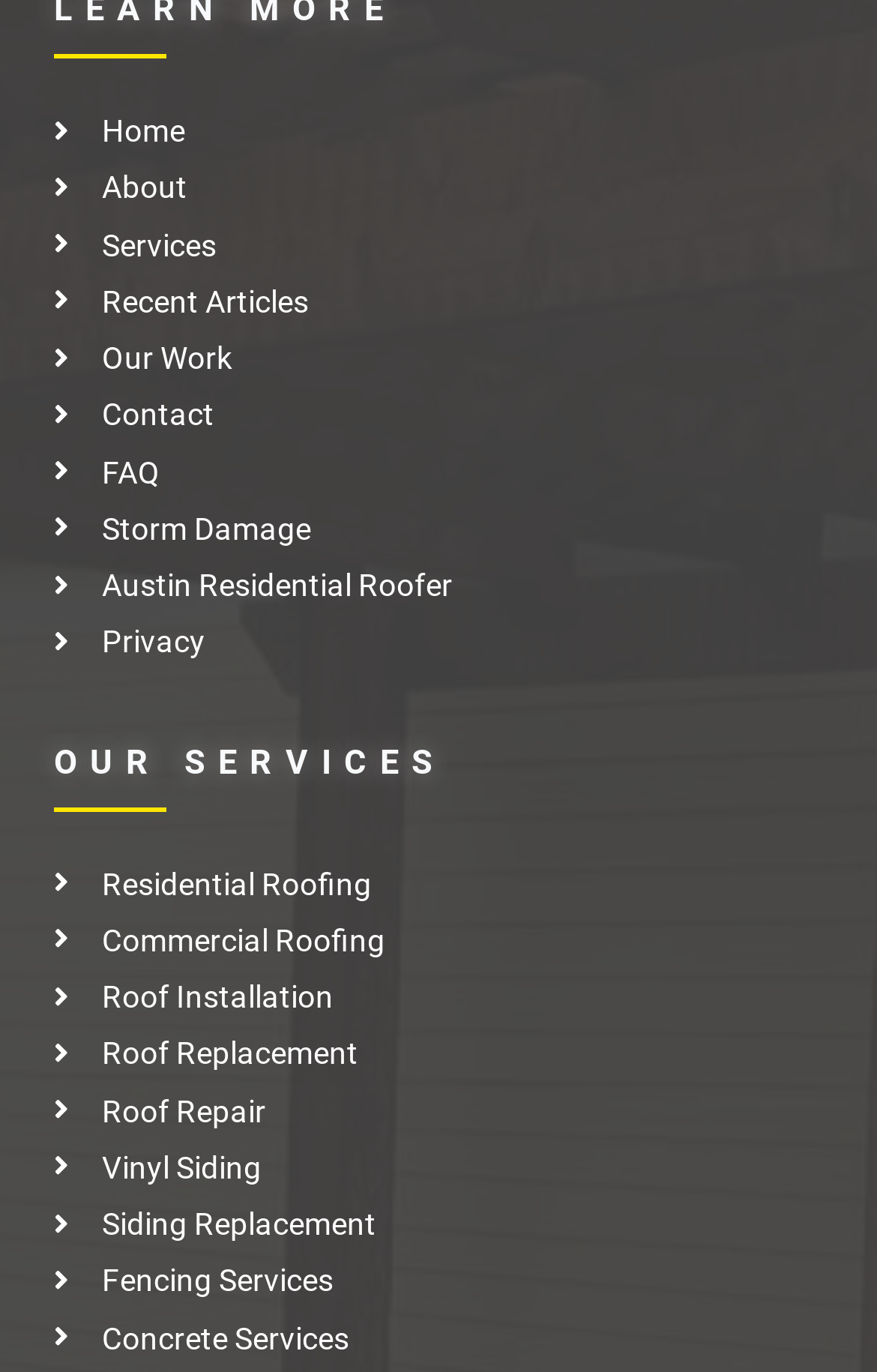Kindly provide the bounding box coordinates of the section you need to click on to fulfill the given instruction: "explore residential roofing".

[0.062, 0.627, 0.938, 0.66]